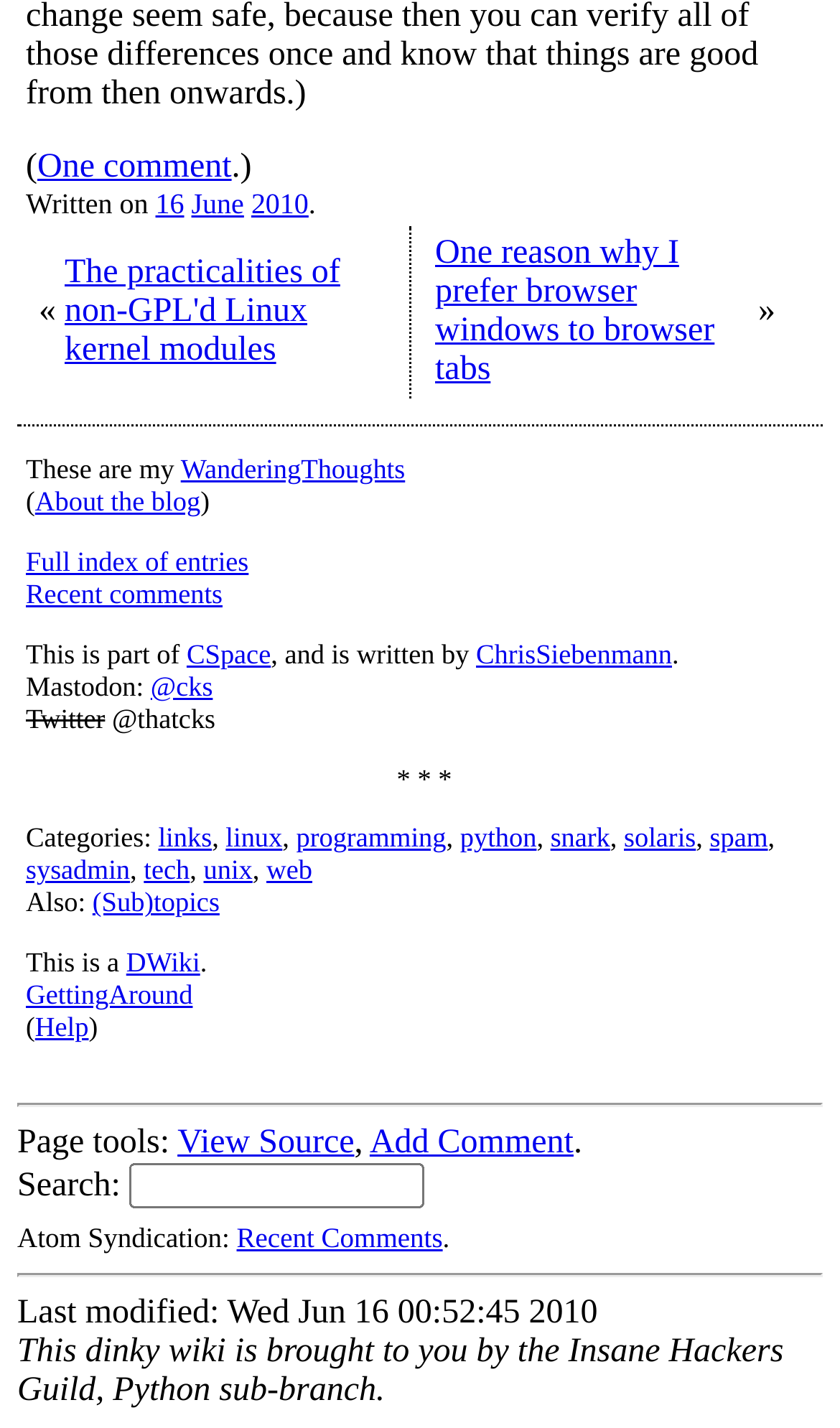Determine the bounding box coordinates for the region that must be clicked to execute the following instruction: "View the full index of entries".

[0.031, 0.383, 0.296, 0.404]